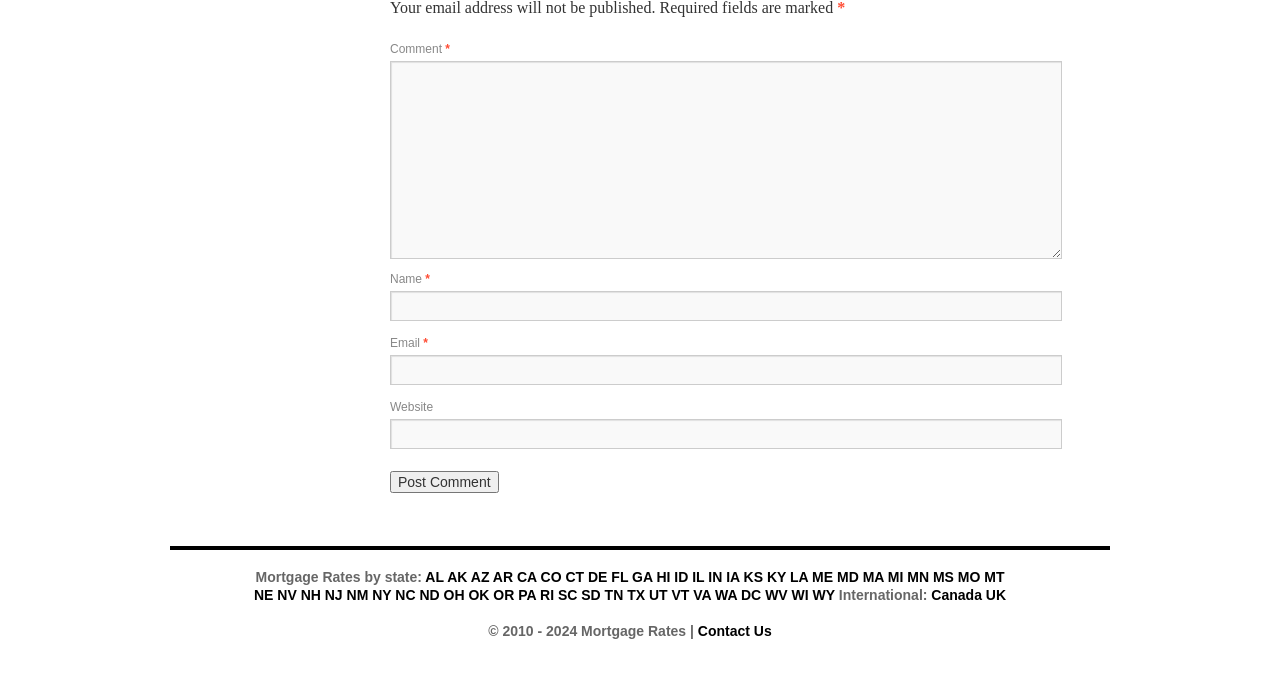Is there an option to view international mortgage rates?
Please use the visual content to give a single word or phrase answer.

Yes